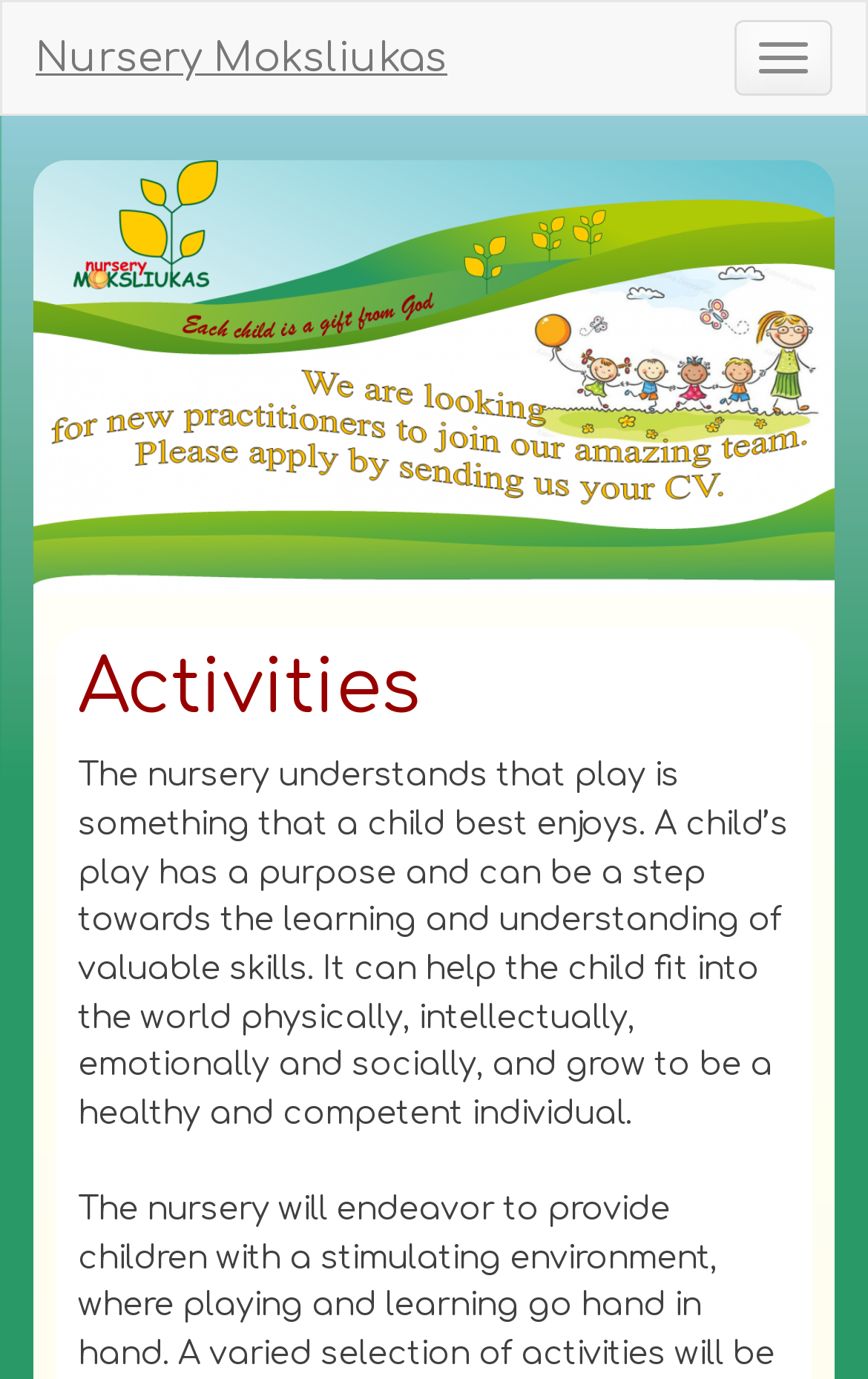What is the name of the nursery?
Using the image, respond with a single word or phrase.

Nursery Moksliukas